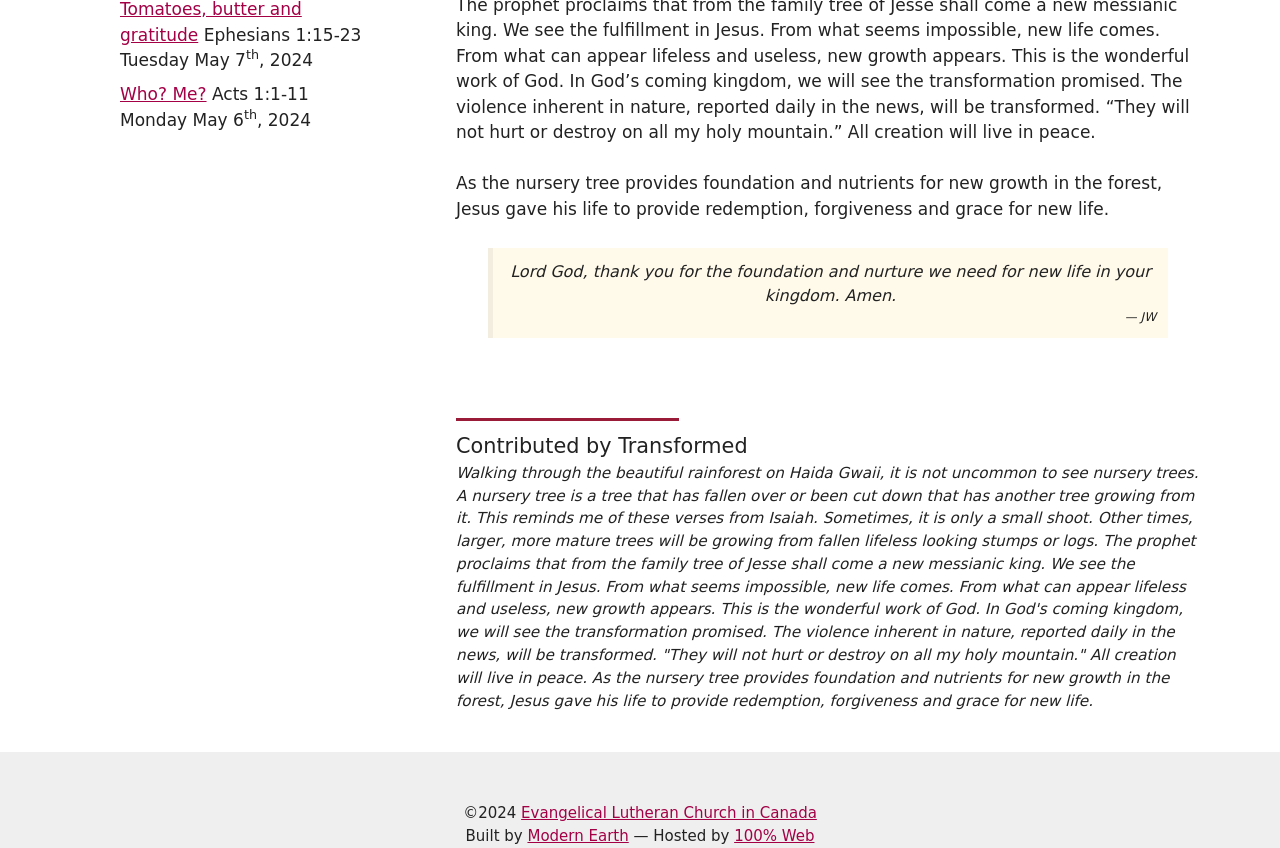Given the webpage screenshot, identify the bounding box of the UI element that matches this description: "Modern Earth".

[0.412, 0.975, 0.491, 0.996]